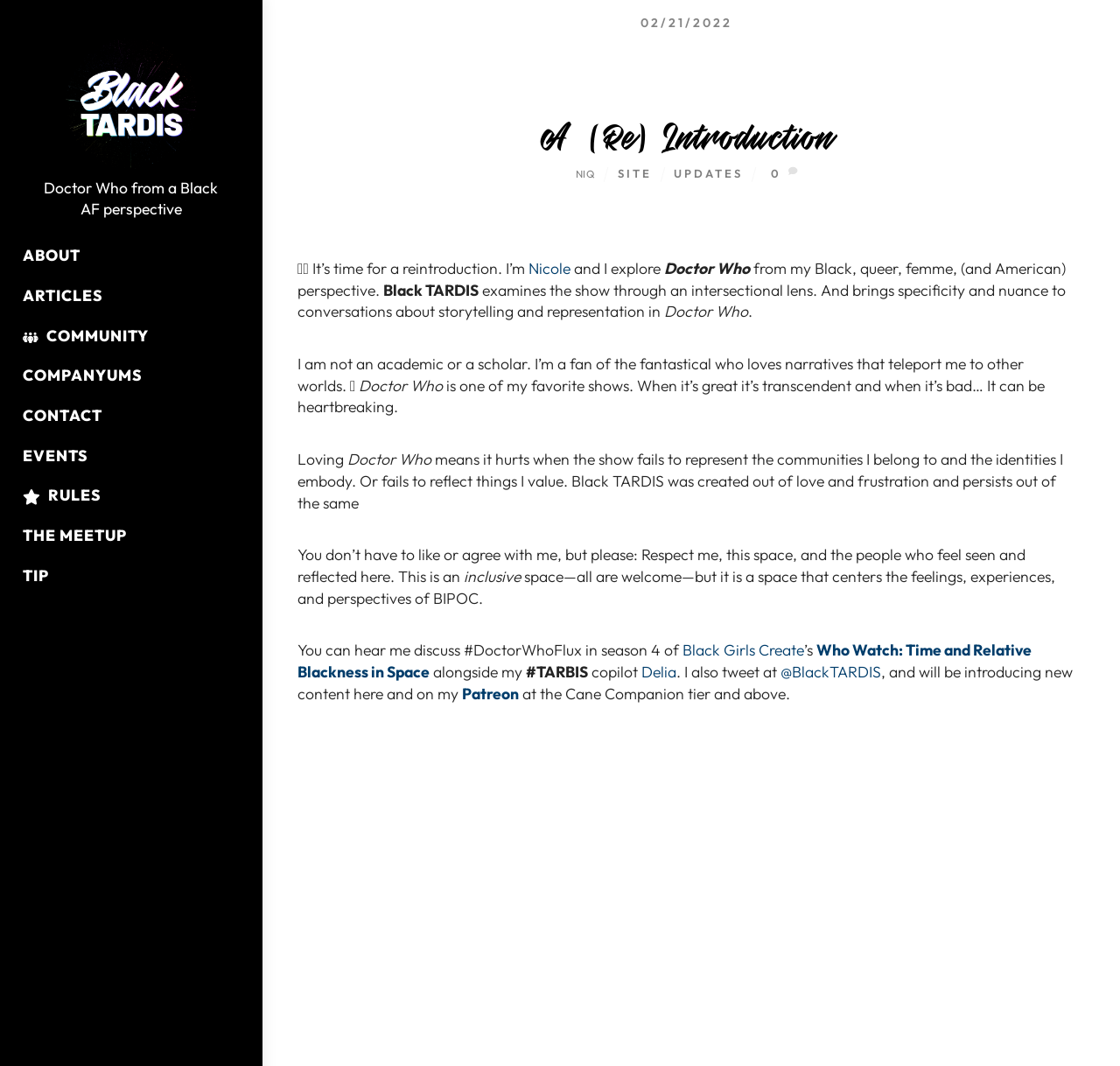What is the Twitter handle of the author?
Carefully examine the image and provide a detailed answer to the question.

The Twitter handle of the author can be found in the link element with the text '@BlackTARDIS' in the paragraph where the author mentions tweeting.